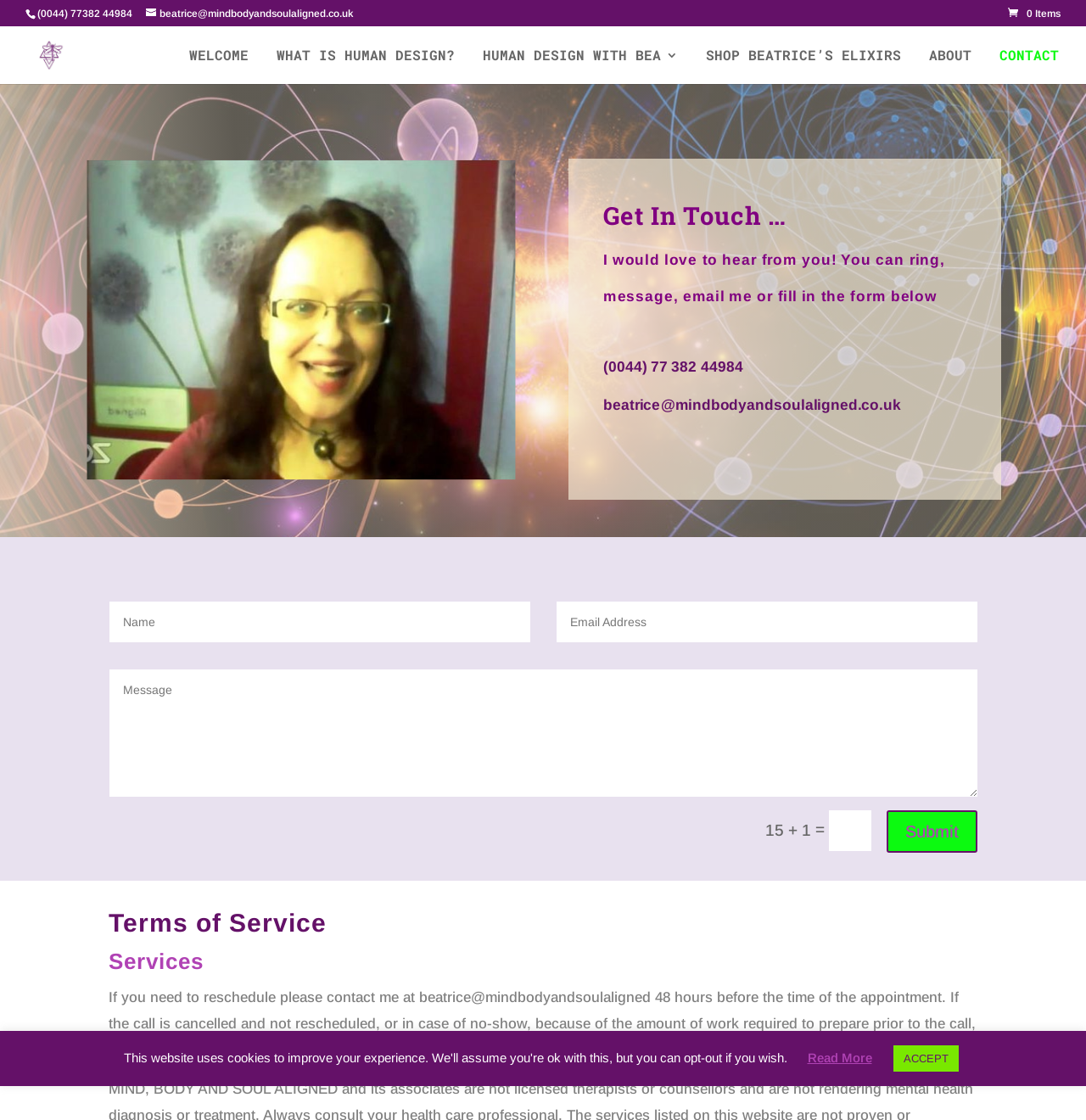Use one word or a short phrase to answer the question provided: 
What is the refund policy for cancelled appointments?

75% refundable